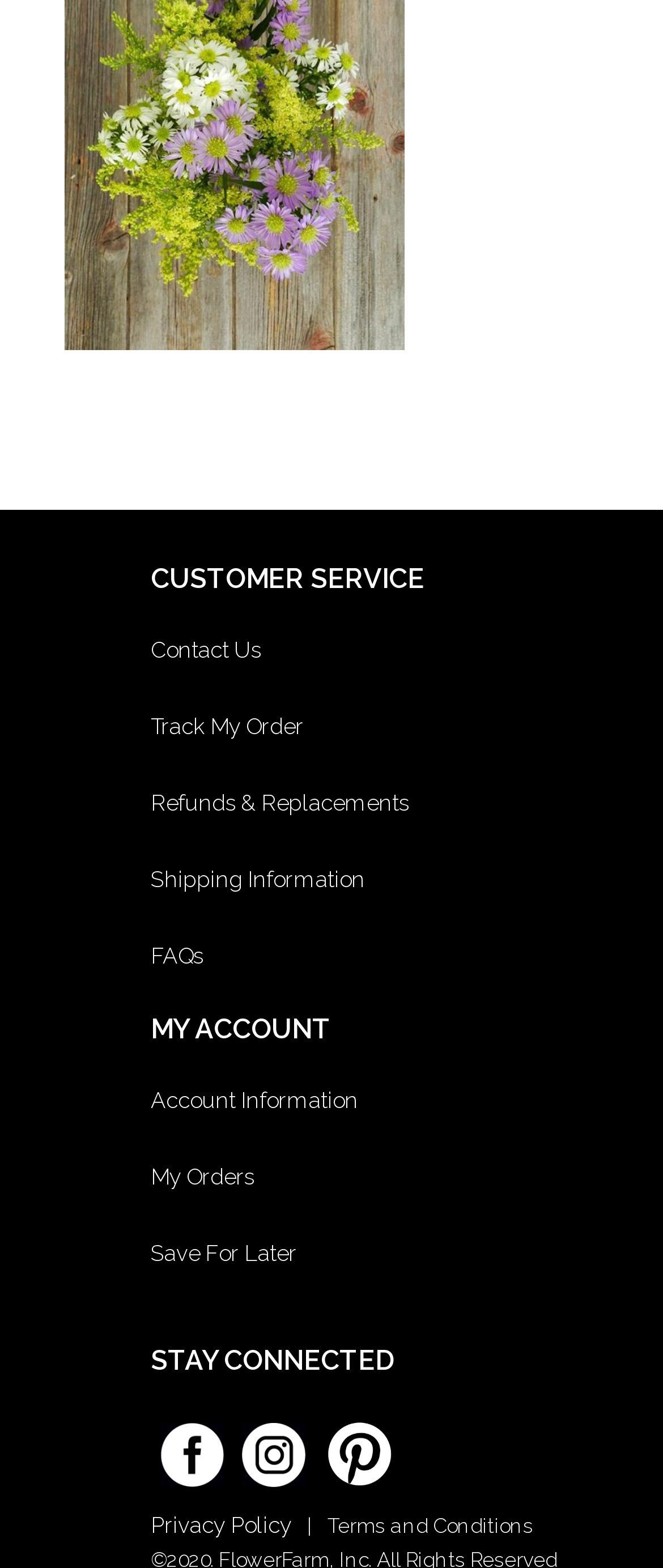What is the layout of the links under 'CUSTOMER SERVICE'?
Please answer the question with a single word or phrase, referencing the image.

Vertical list